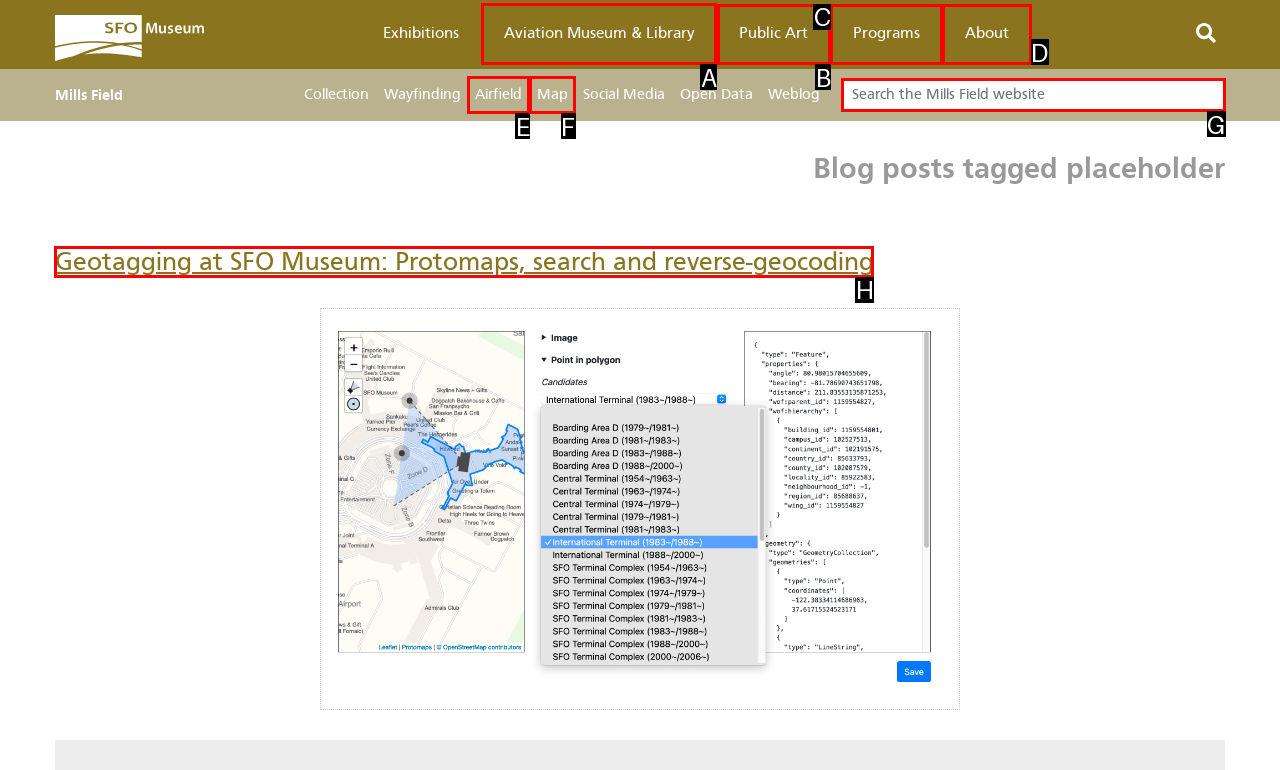Specify which element within the red bounding boxes should be clicked for this task: visit aviation museum and library Respond with the letter of the correct option.

A